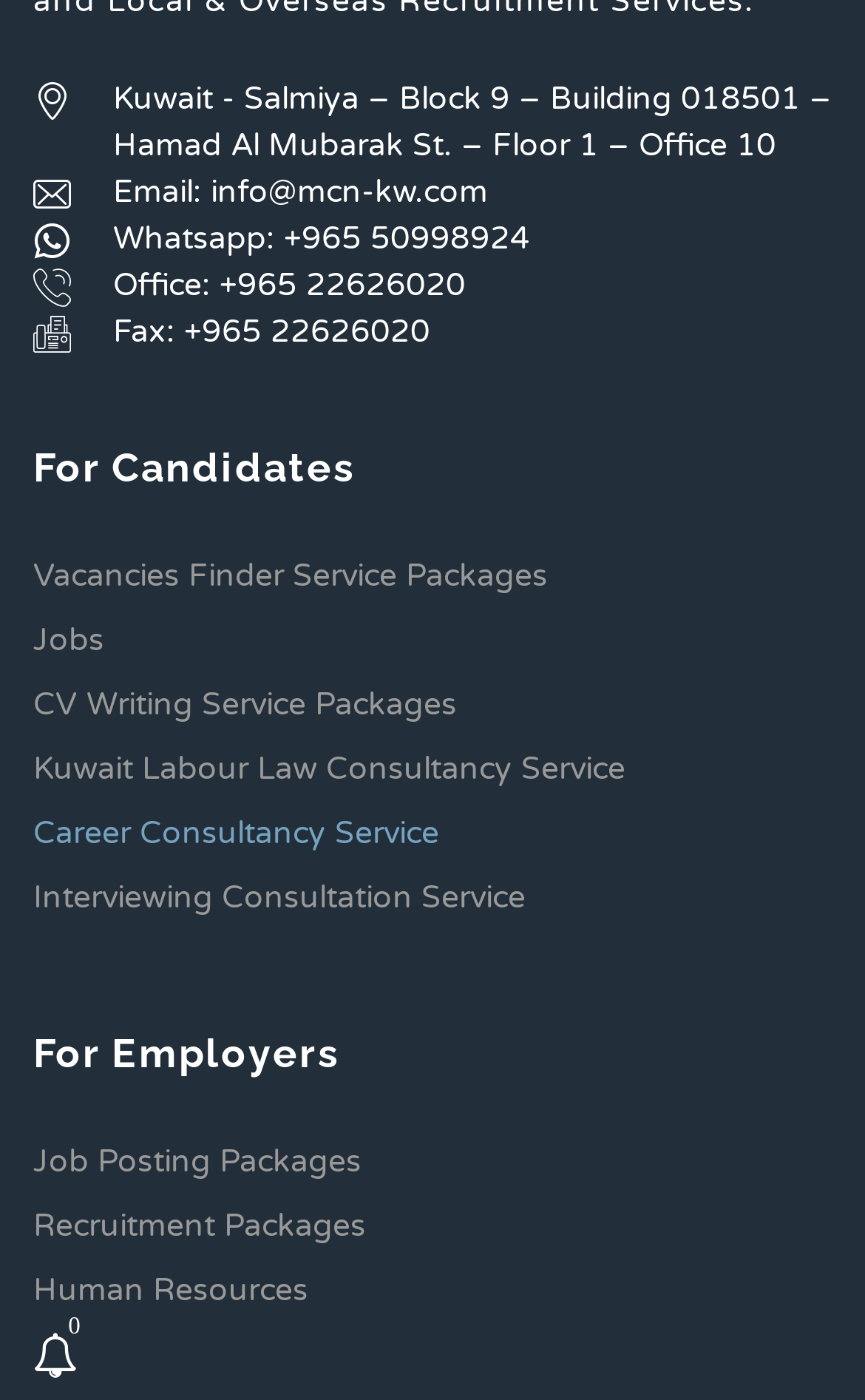What is the purpose of the 'Kuwait Labour Law Consultancy Service'?
Look at the image and answer with only one word or phrase.

Labour Law Consultancy